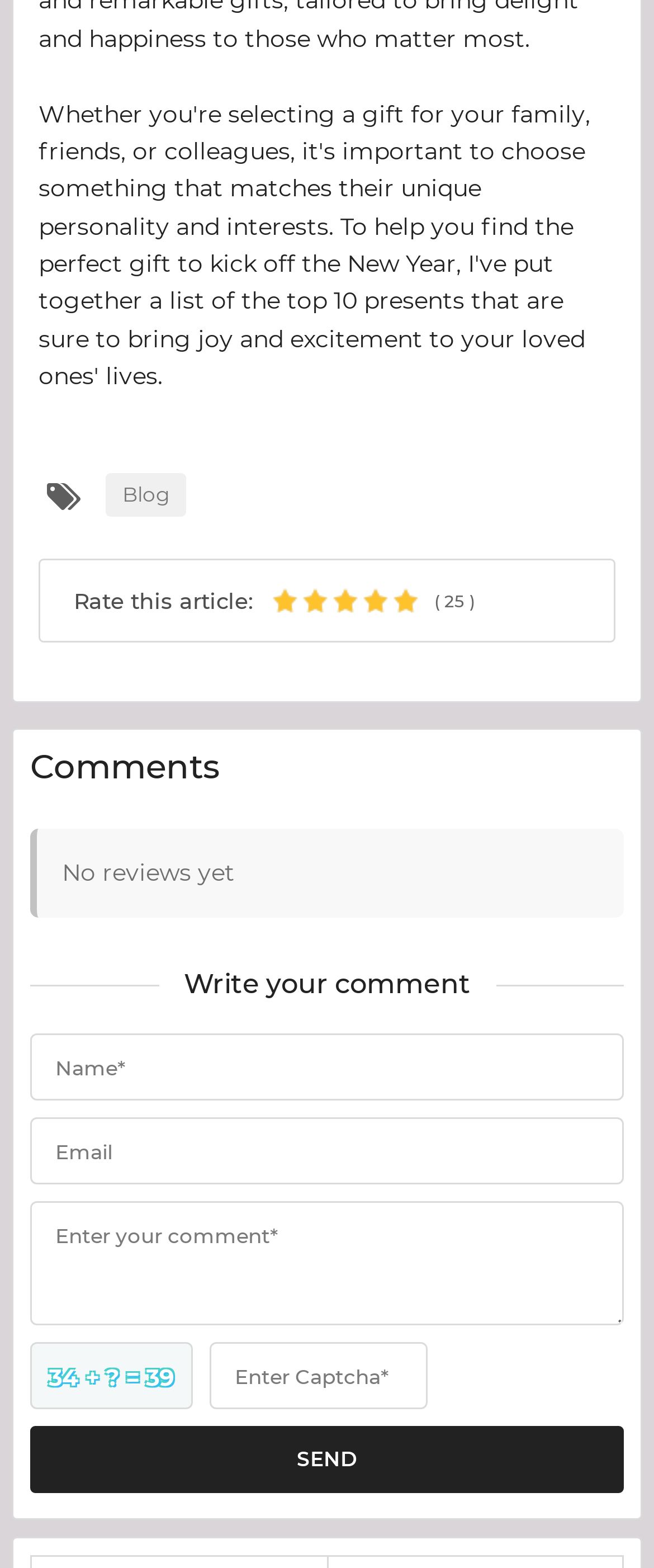What is the rating of the article?
Please provide a comprehensive answer based on the contents of the image.

The rating of the article can be found next to the 'Rate this article:' text, which is '25'.